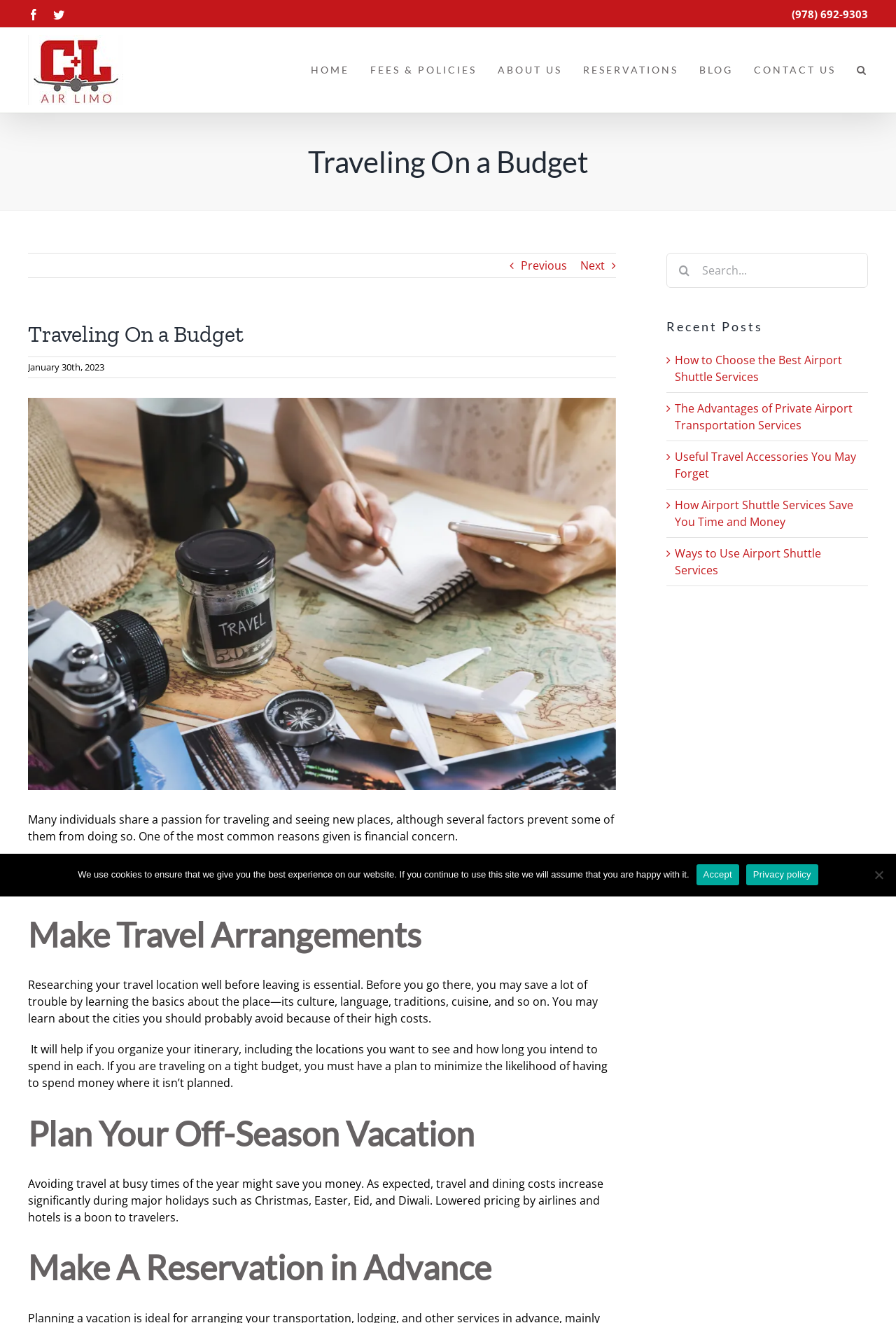Please determine the bounding box coordinates for the element that should be clicked to follow these instructions: "Go to Top".

[0.904, 0.659, 0.941, 0.678]